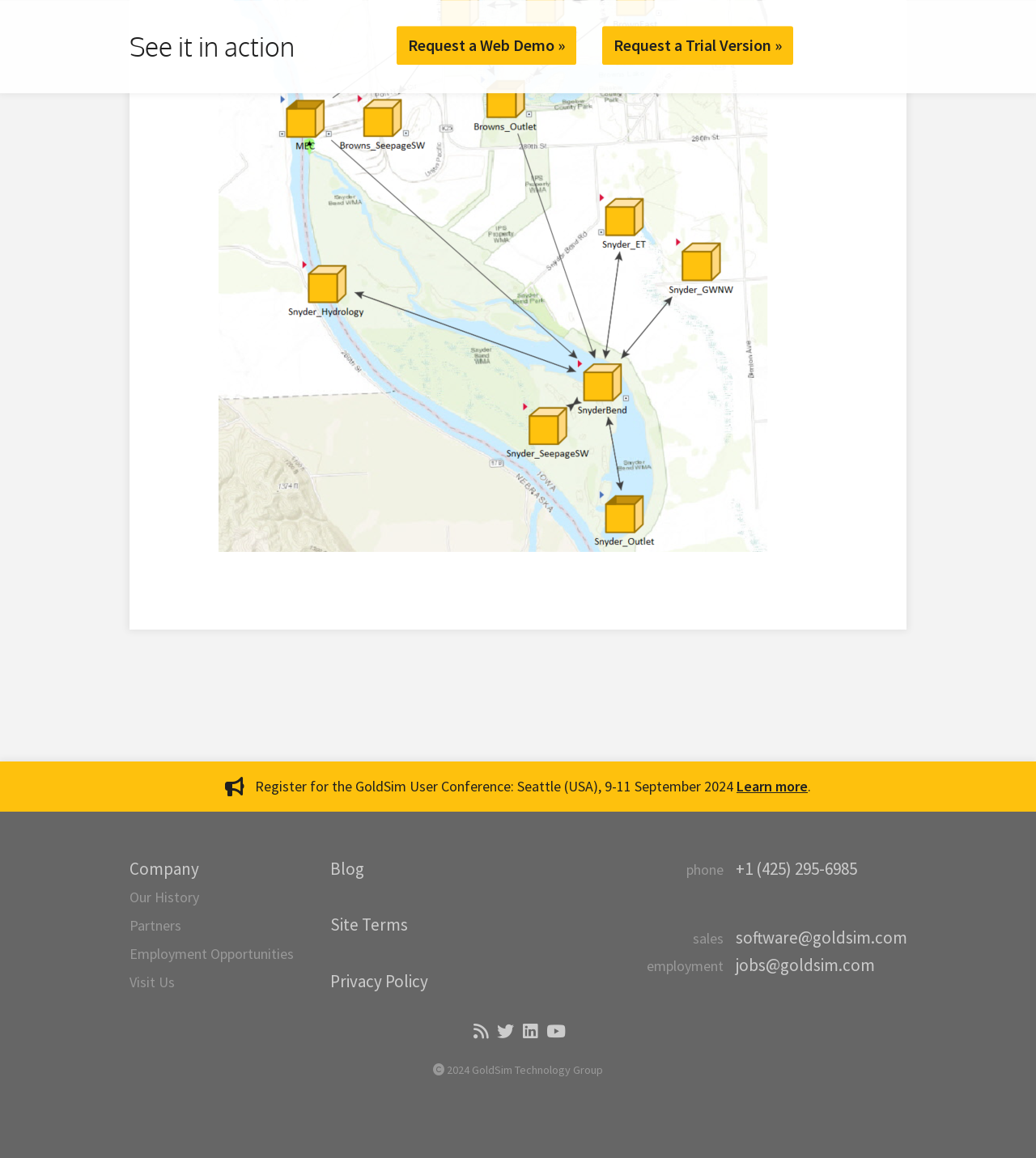How many social media links are there?
Please respond to the question with a detailed and well-explained answer.

I counted the social media links at the bottom of the webpage and found four links: Twitter, LinkedIn, YouTube, and Blog.